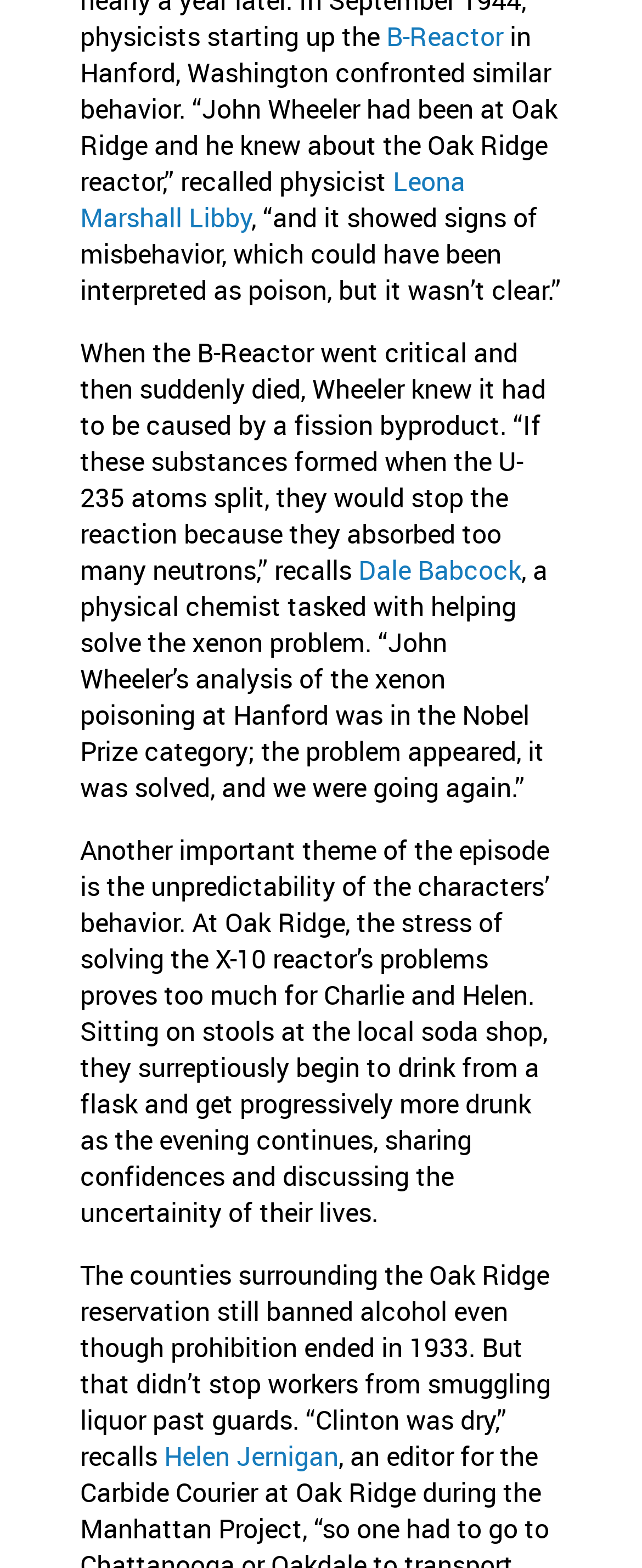Bounding box coordinates are specified in the format (top-left x, top-left y, bottom-right x, bottom-right y). All values are floating point numbers bounded between 0 and 1. Please provide the bounding box coordinate of the region this sentence describes: Helen Jernigan

[0.256, 0.917, 0.528, 0.94]